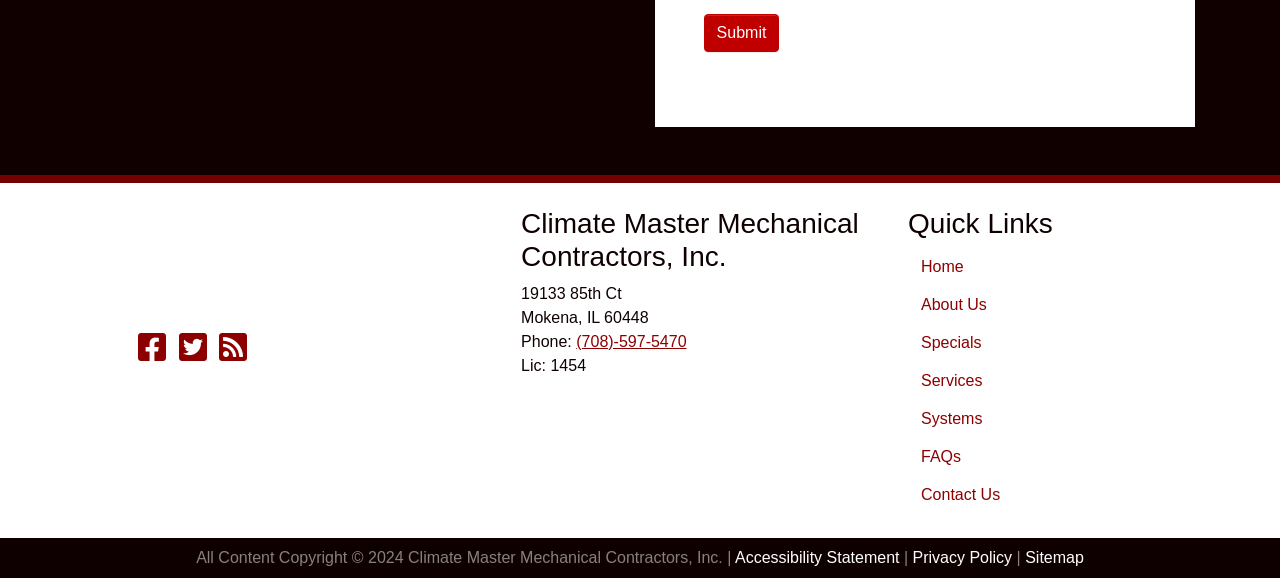Specify the bounding box coordinates of the region I need to click to perform the following instruction: "Click on the 'DJ/MC' link". The coordinates must be four float numbers in the range of 0 to 1, i.e., [left, top, right, bottom].

None